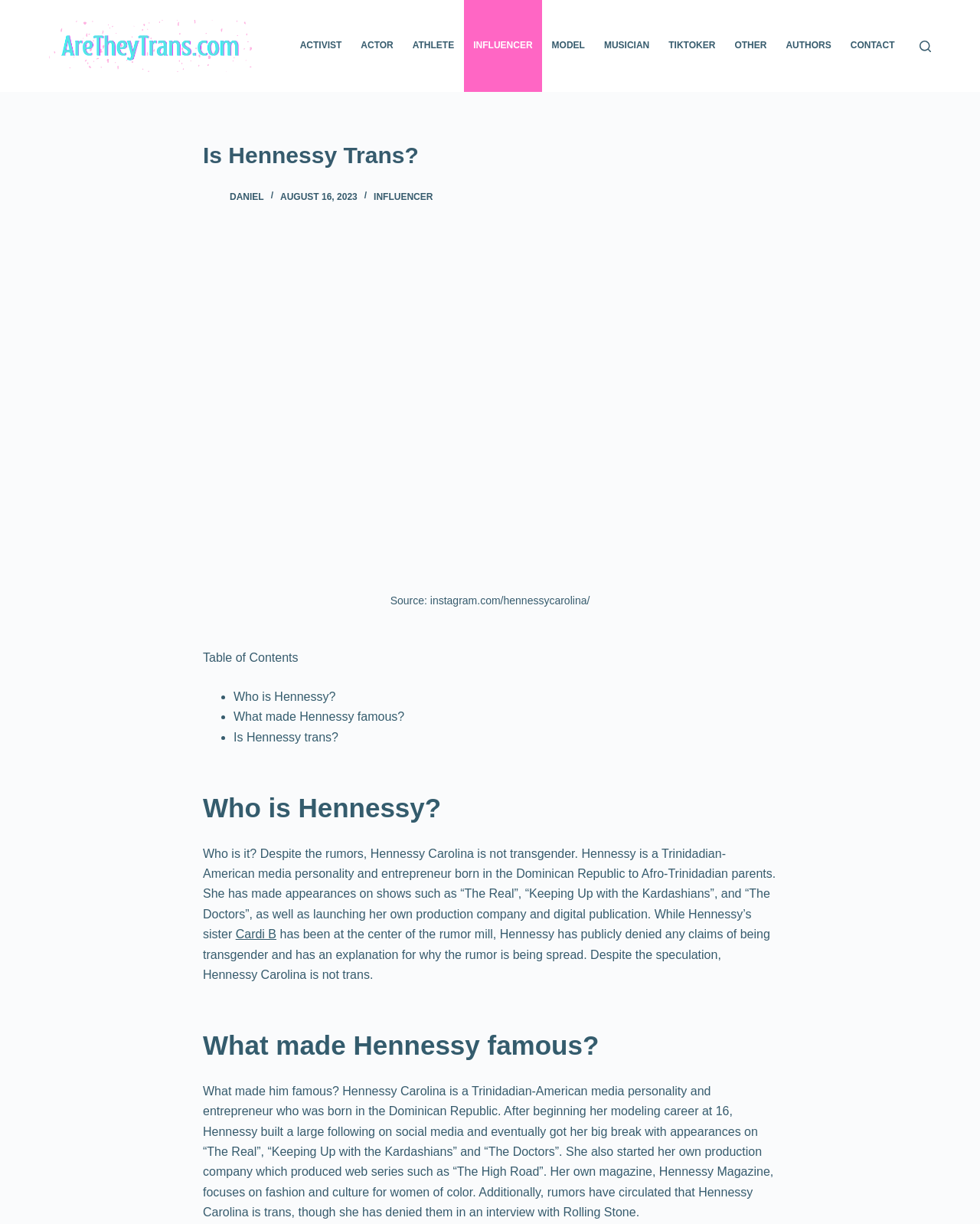Locate the bounding box coordinates of the element that should be clicked to execute the following instruction: "Visit the 'INFLUENCER' page".

[0.381, 0.156, 0.442, 0.165]